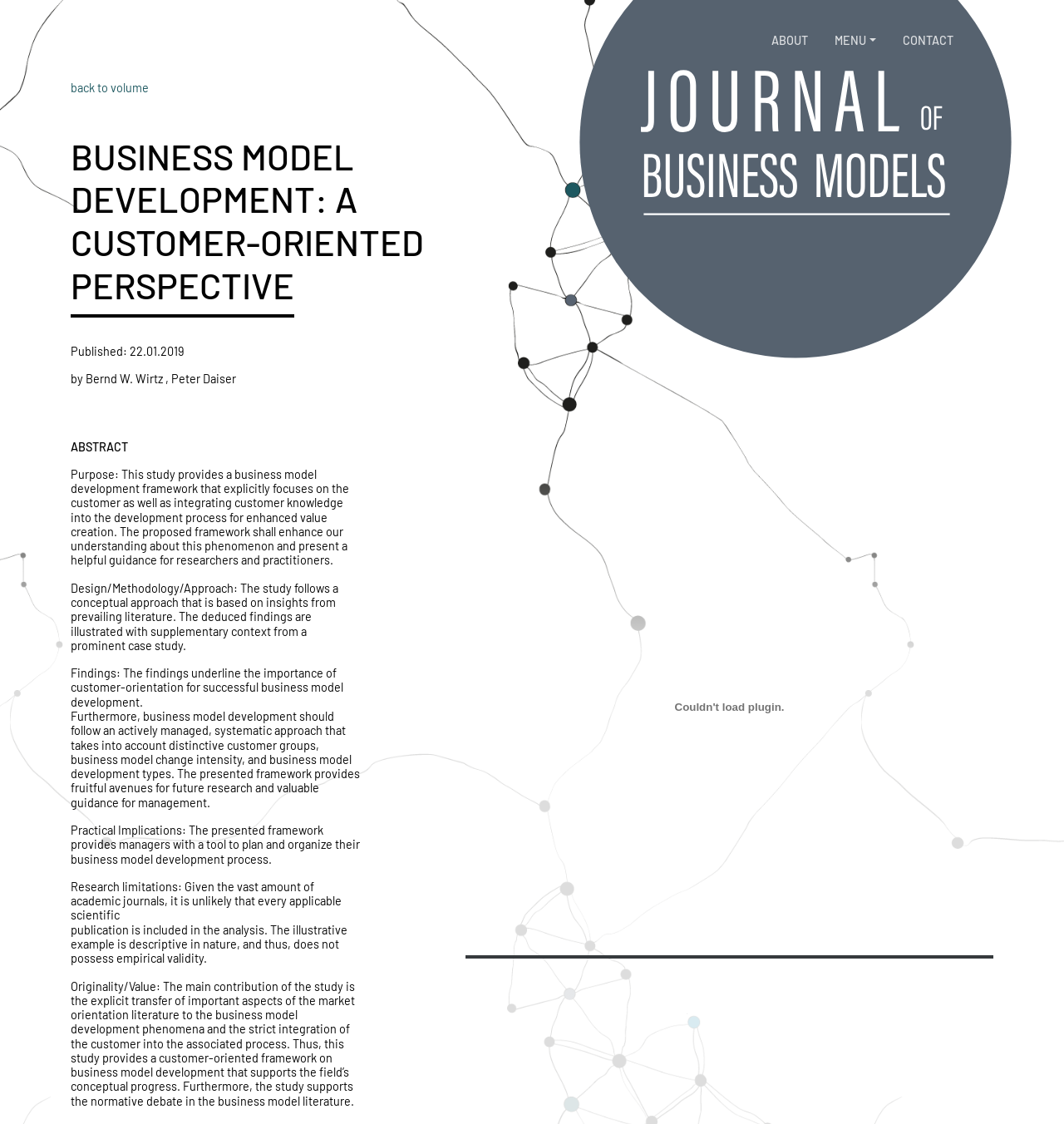What is the type of approach used in the study?
Based on the image, provide your answer in one word or phrase.

Conceptual approach